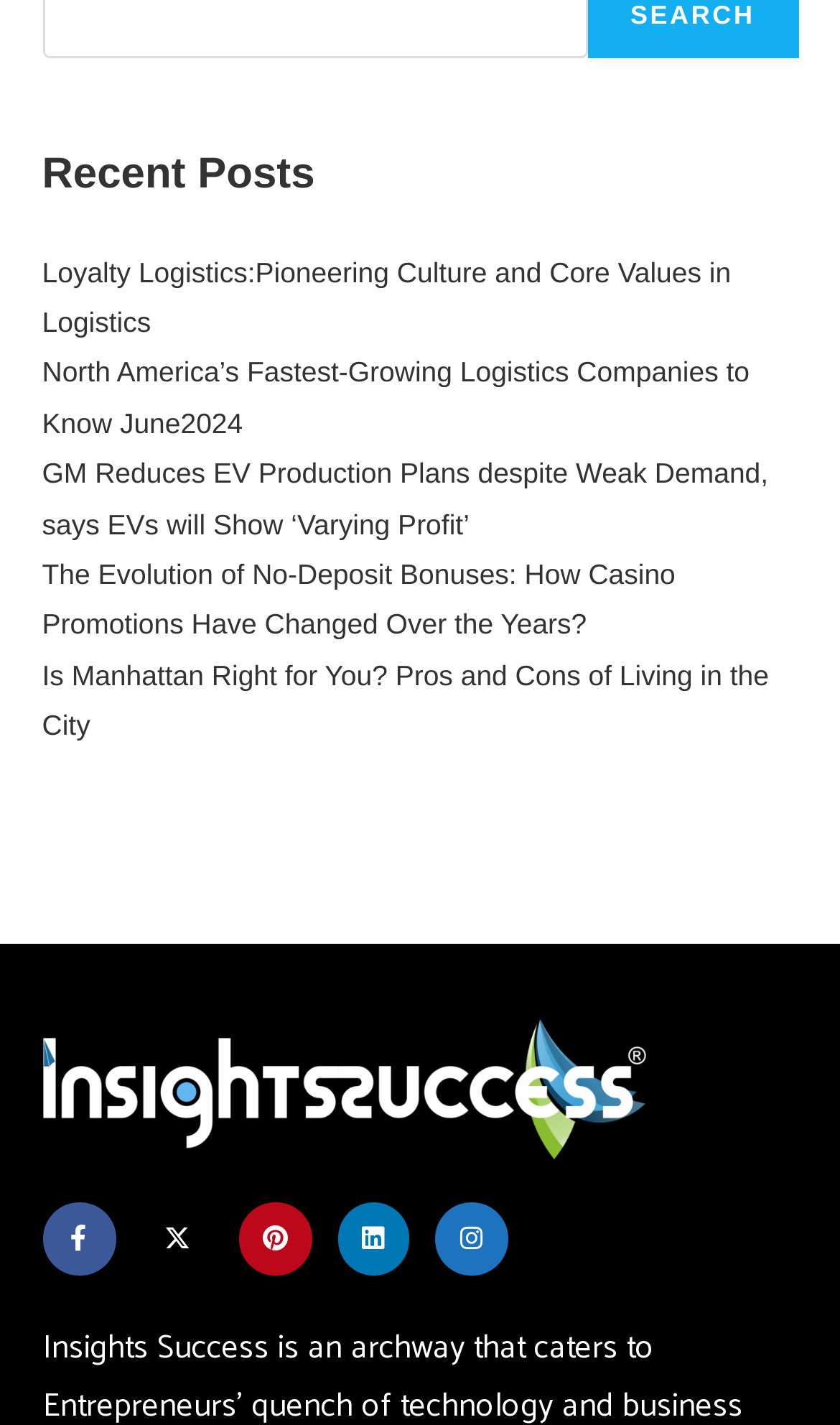Pinpoint the bounding box coordinates of the clickable area needed to execute the instruction: "Read about Loyalty Logistics". The coordinates should be specified as four float numbers between 0 and 1, i.e., [left, top, right, bottom].

[0.05, 0.179, 0.87, 0.237]